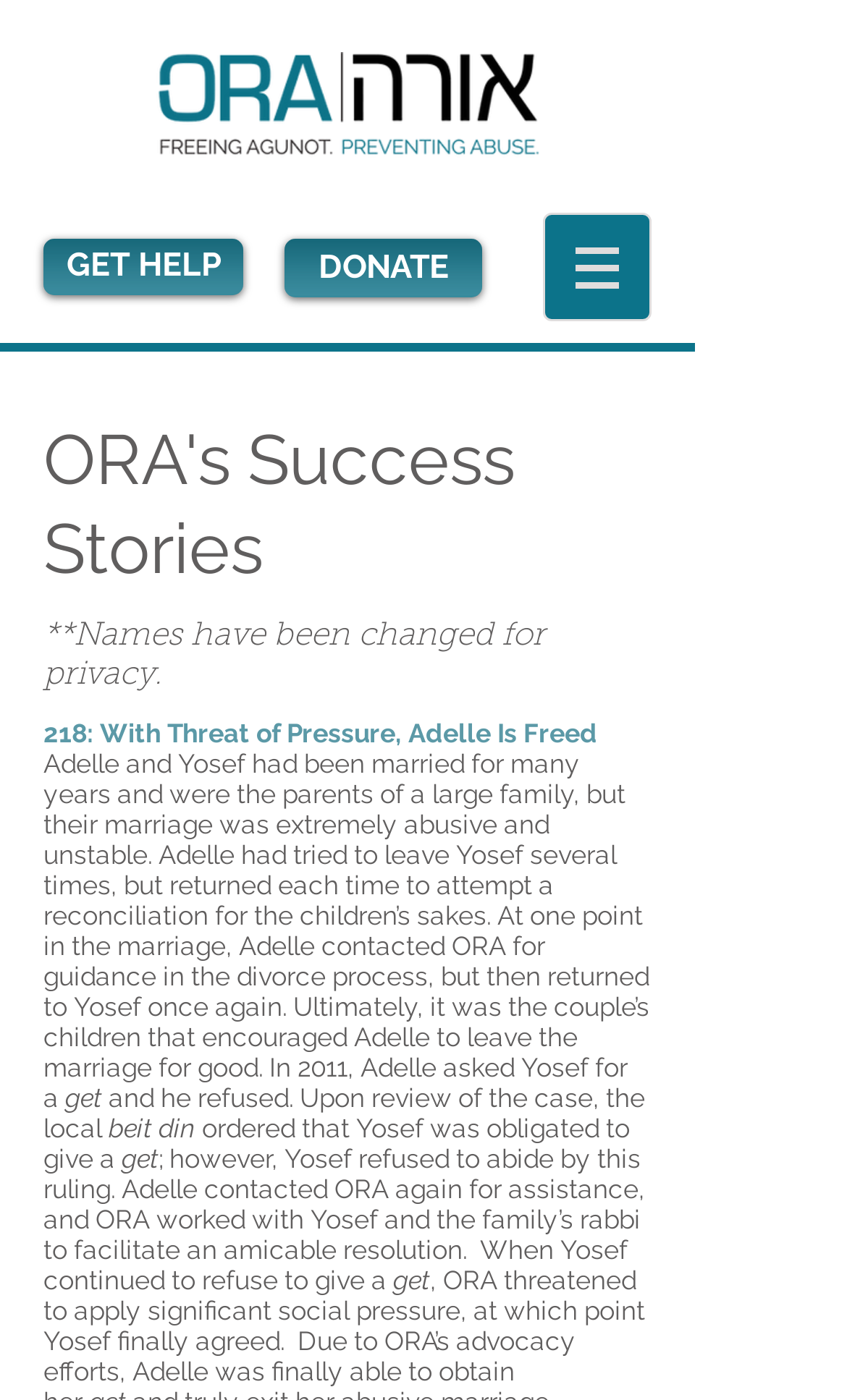What is the name of the organization?
Please answer the question as detailed as possible.

I looked at the root element and saw that it's labeled as 'Success Stories | ORA', so the name of the organization is ORA.